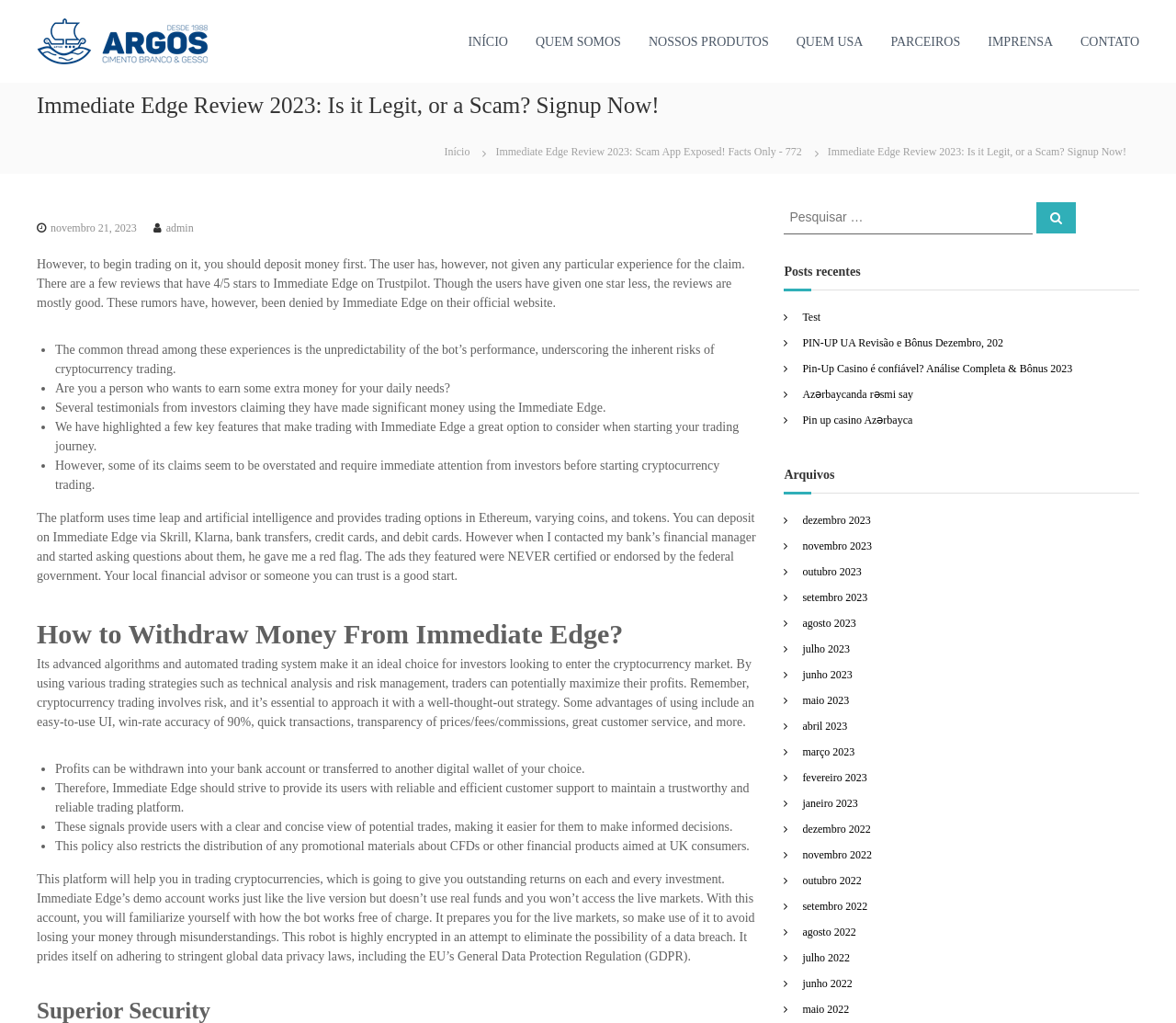Respond to the following query with just one word or a short phrase: 
What is the purpose of the demo account on Immediate Edge?

To familiarize with the bot